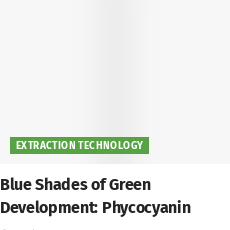What is the tone of the article's design?
Refer to the image and give a detailed response to the question.

The visual layout of the article suggests a clean and modern design, which reflects the cutting-edge nature of the topic being addressed, implying that the article is presenting innovative and up-to-date information on phycocyanin and extraction technology.